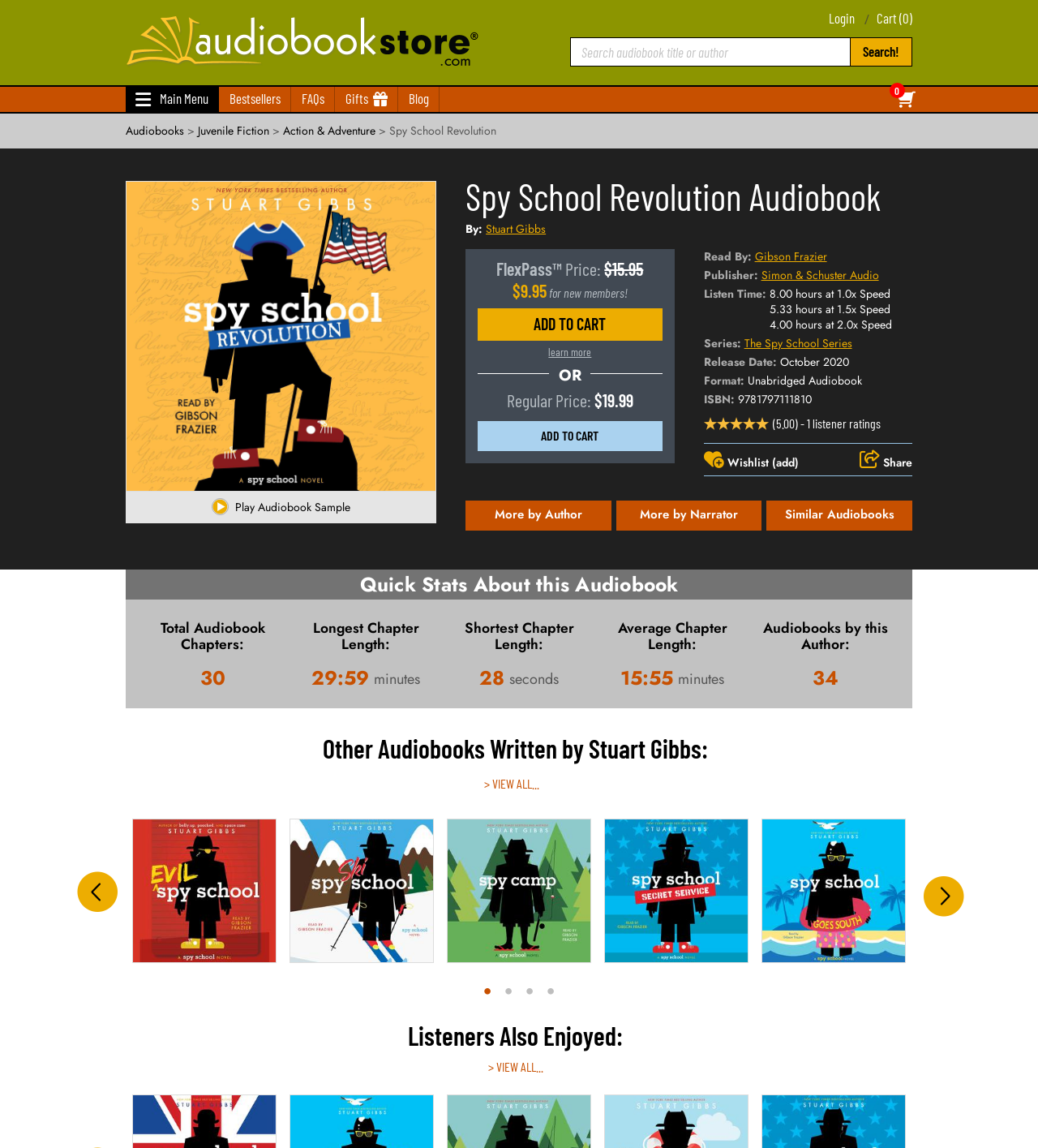Can you specify the bounding box coordinates of the area that needs to be clicked to fulfill the following instruction: "Learn more about the audiobook"?

[0.528, 0.299, 0.57, 0.313]